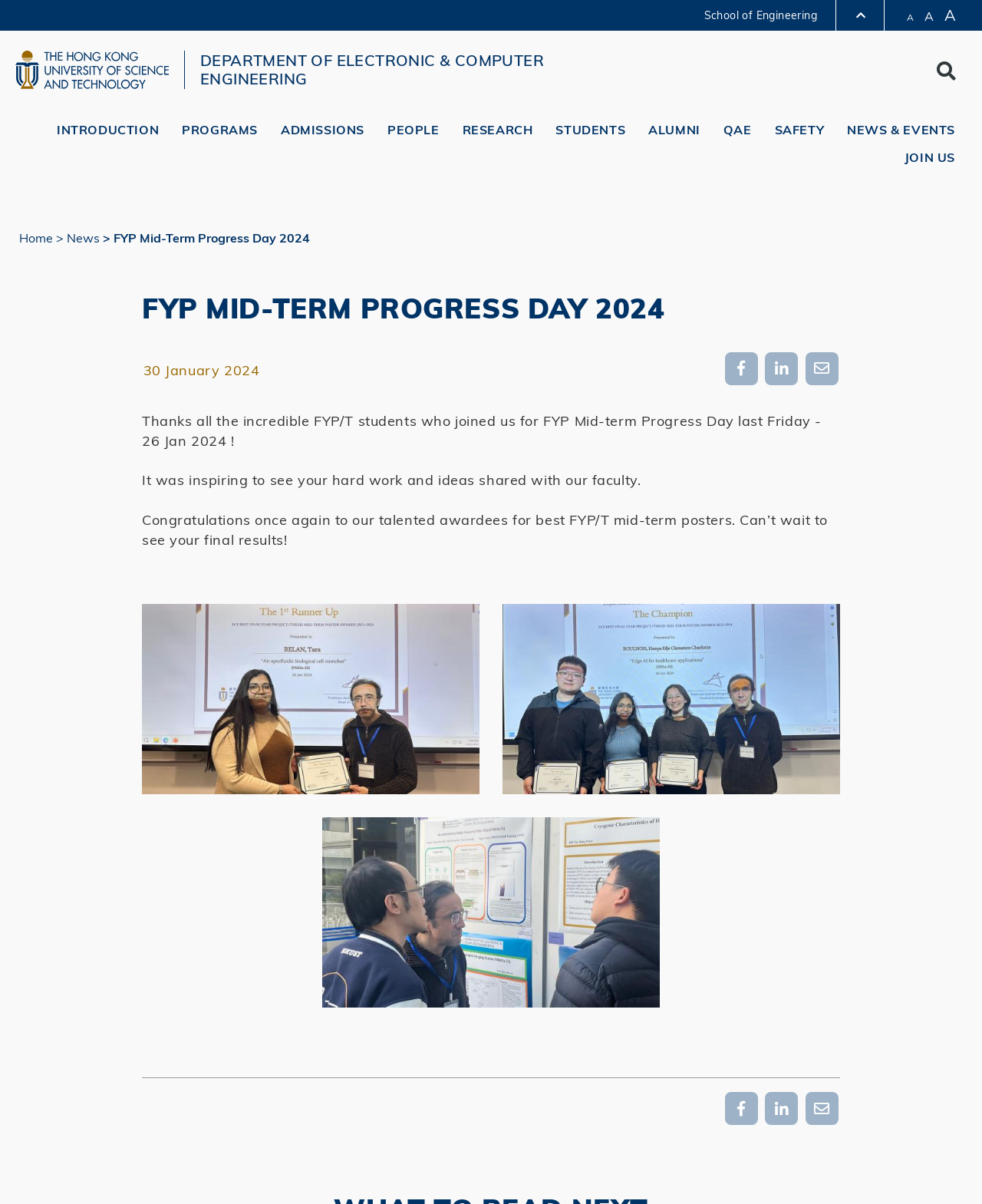Identify the bounding box coordinates of the area that should be clicked in order to complete the given instruction: "Click on UNIVERSITY NEWS". The bounding box coordinates should be four float numbers between 0 and 1, i.e., [left, top, right, bottom].

[0.109, 0.04, 0.305, 0.068]